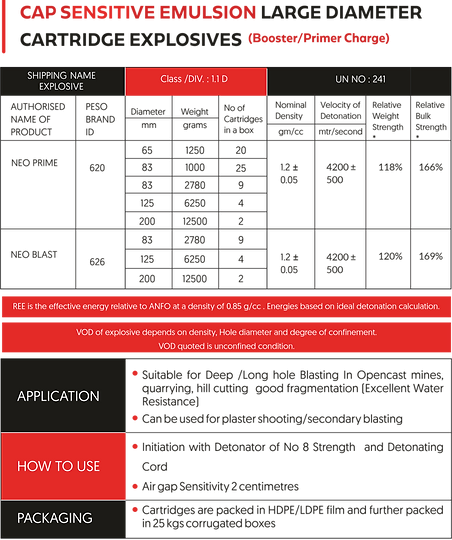Explain in detail what you see in the image.

The image displays detailed specifications for "Cap Sensitive Emulsion Large Diameter Cartridge Explosives" designated for use as a Booster or Primer Charge. It outlines important information regarding shipping names, dimensions, weight, and performance metrics, including velocity of detonation and relative strength for various products such as NEO PRIME and NEO BLAST. Key data includes:

- **Diameter and Weight**: Various dimensions are given for the cartridges, with weights and the number of cartridges that can fit in a box specified.
- **Velocity of Detonation**: Notable figures detail the speed at which the explosives can detonate, crucial for assessing their effectiveness.
- **Relative Strength**: This indicates the explosive power relative to standard measures, showcasing the potency of the product.

Additionally, the chart highlights applications ideal for deep mining, quarrying, and blasting tasks, emphasizing excellent water resistance and suitability for specific blasting conditions. It also provides guidance on how to use the explosives safely, including the initiation process with detonators and air gap sensitivity. The final section mentions packaging details, indicating the cartridges are available in robust materials suitable for handling and storage.